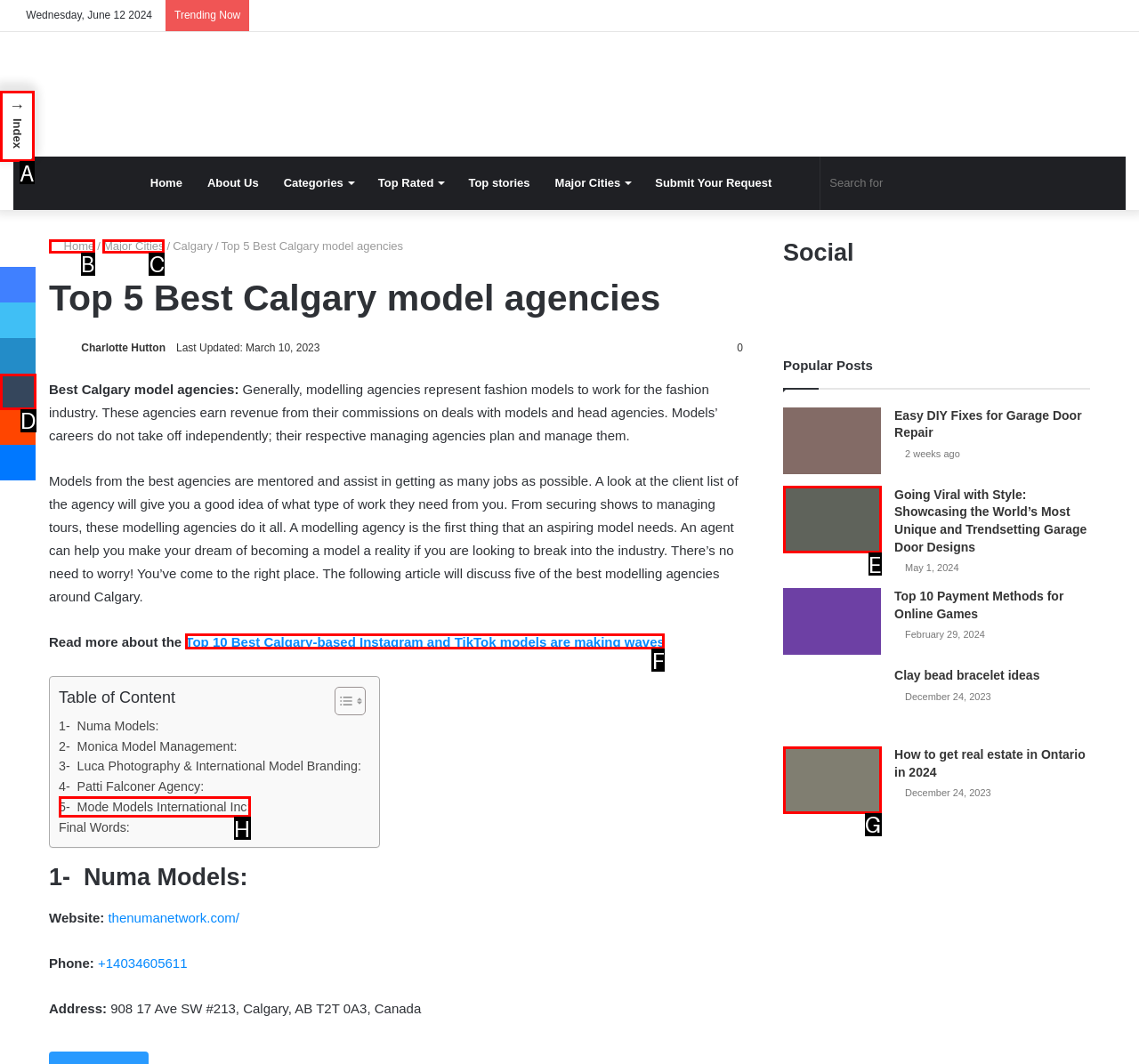Identify the HTML element that corresponds to the description: 5- Mode Models International Inc:
Provide the letter of the matching option from the given choices directly.

H